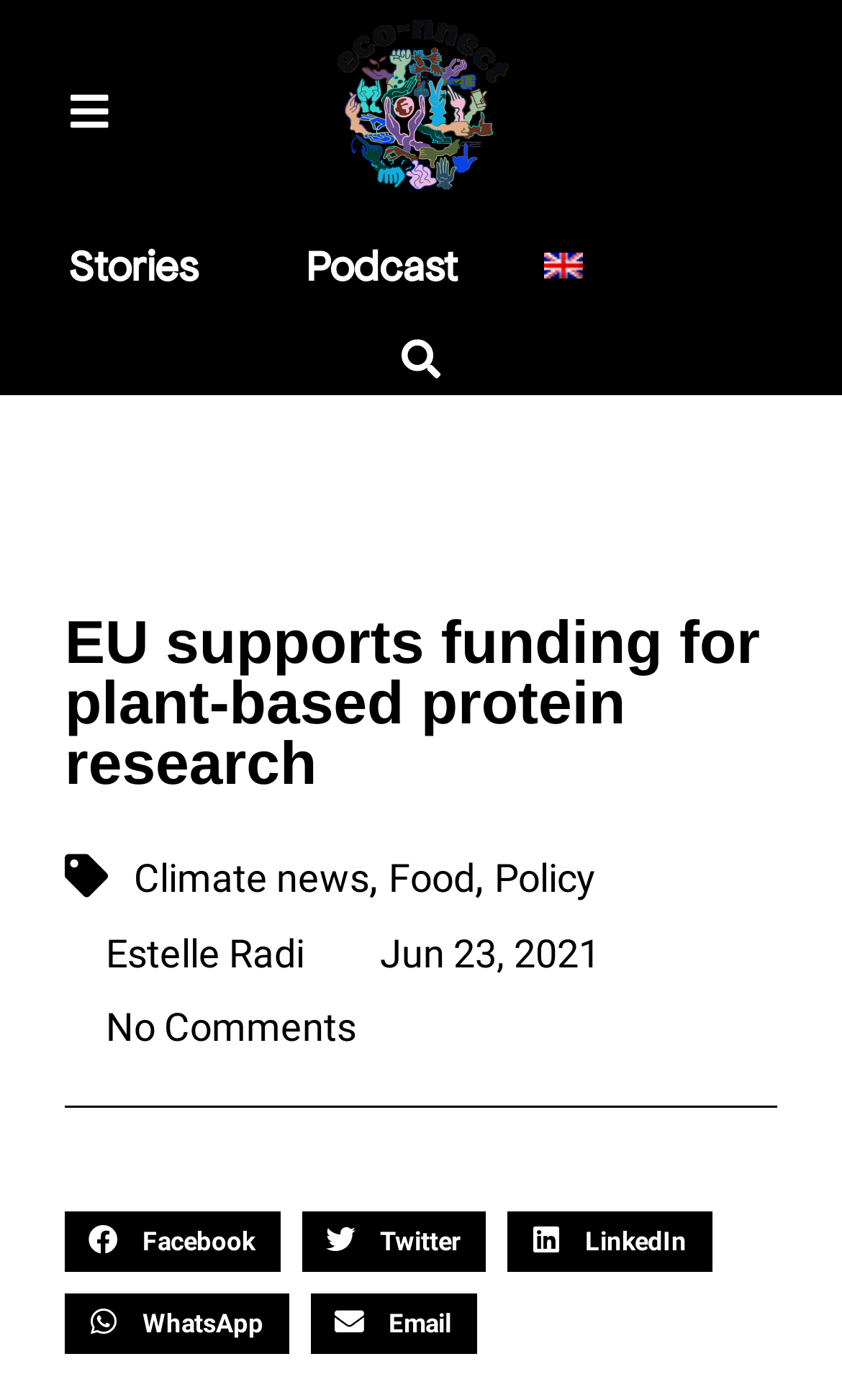What is the author's name?
Please answer the question with as much detail and depth as you can.

I determined the author's name by looking at the link 'Estelle Radi' below the heading, which suggests that Estelle Radi is the author of the news article.